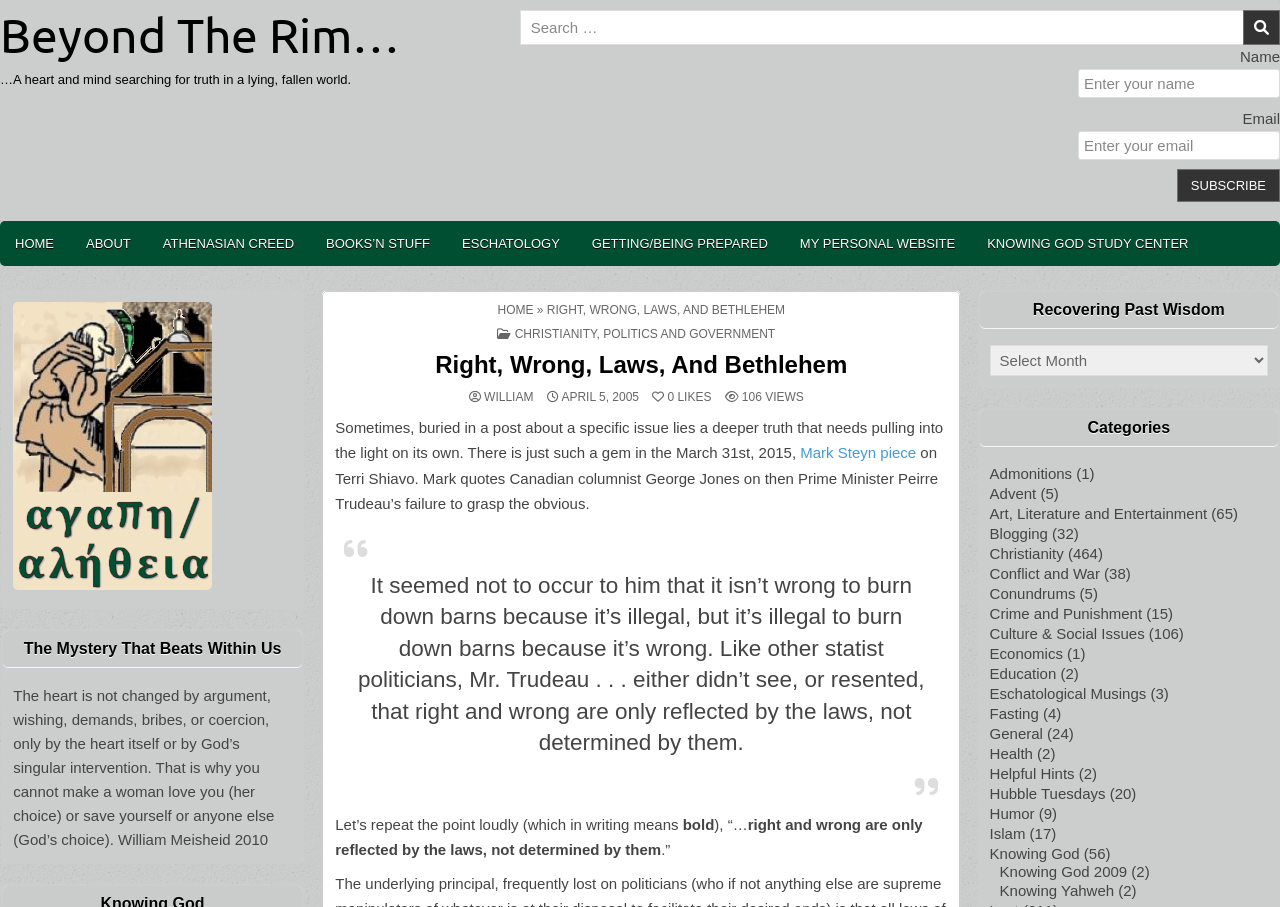How many views does the blog post have?
Provide a well-explained and detailed answer to the question.

I found the answer by examining the text elements on the webpage and found the text '106 Views' which indicates the number of views the blog post has received.